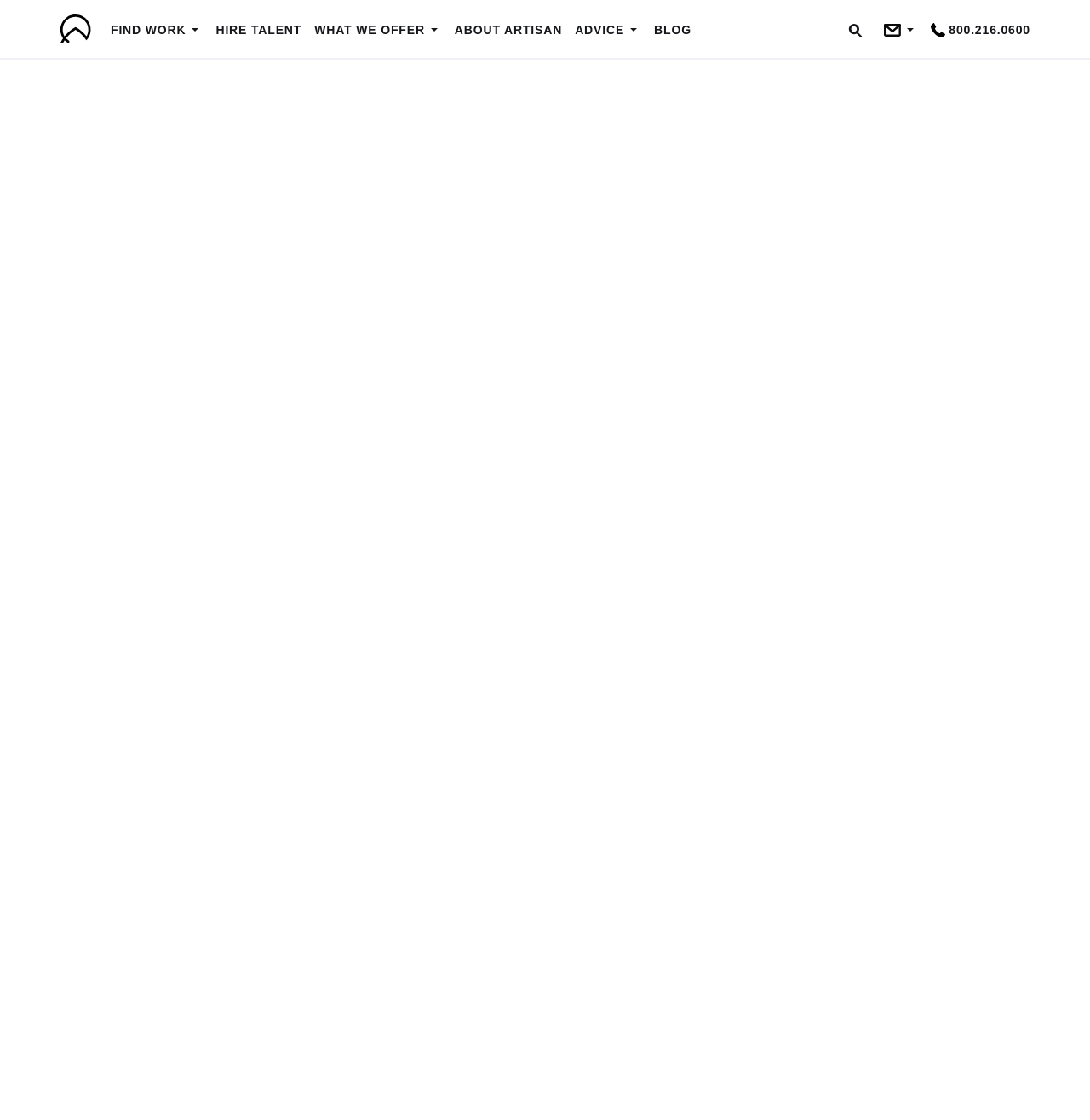Find and specify the bounding box coordinates that correspond to the clickable region for the instruction: "Find work".

[0.102, 0.0, 0.171, 0.053]